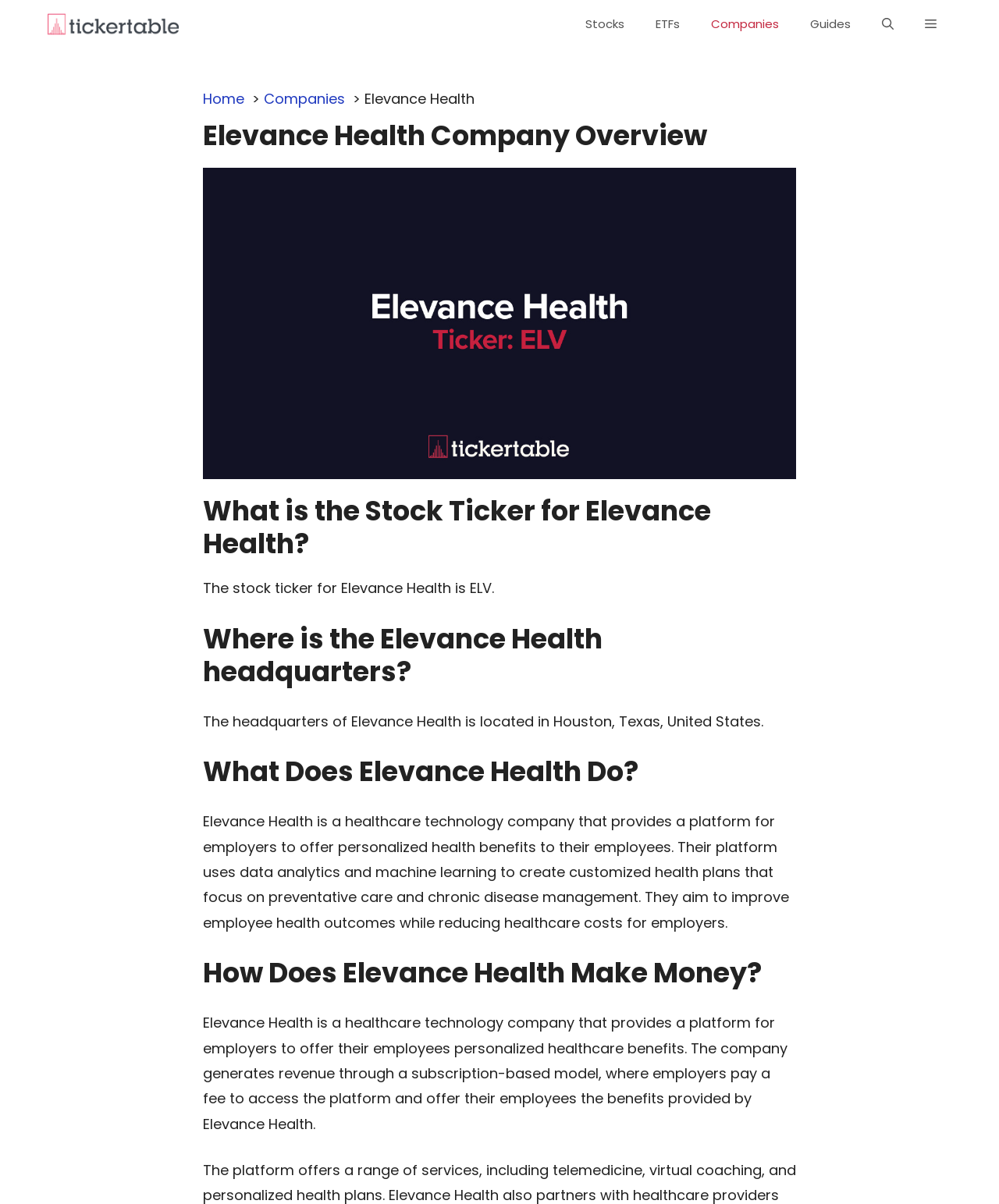Pinpoint the bounding box coordinates of the element that must be clicked to accomplish the following instruction: "Click the Ticker Table link". The coordinates should be in the format of four float numbers between 0 and 1, i.e., [left, top, right, bottom].

[0.047, 0.011, 0.18, 0.027]